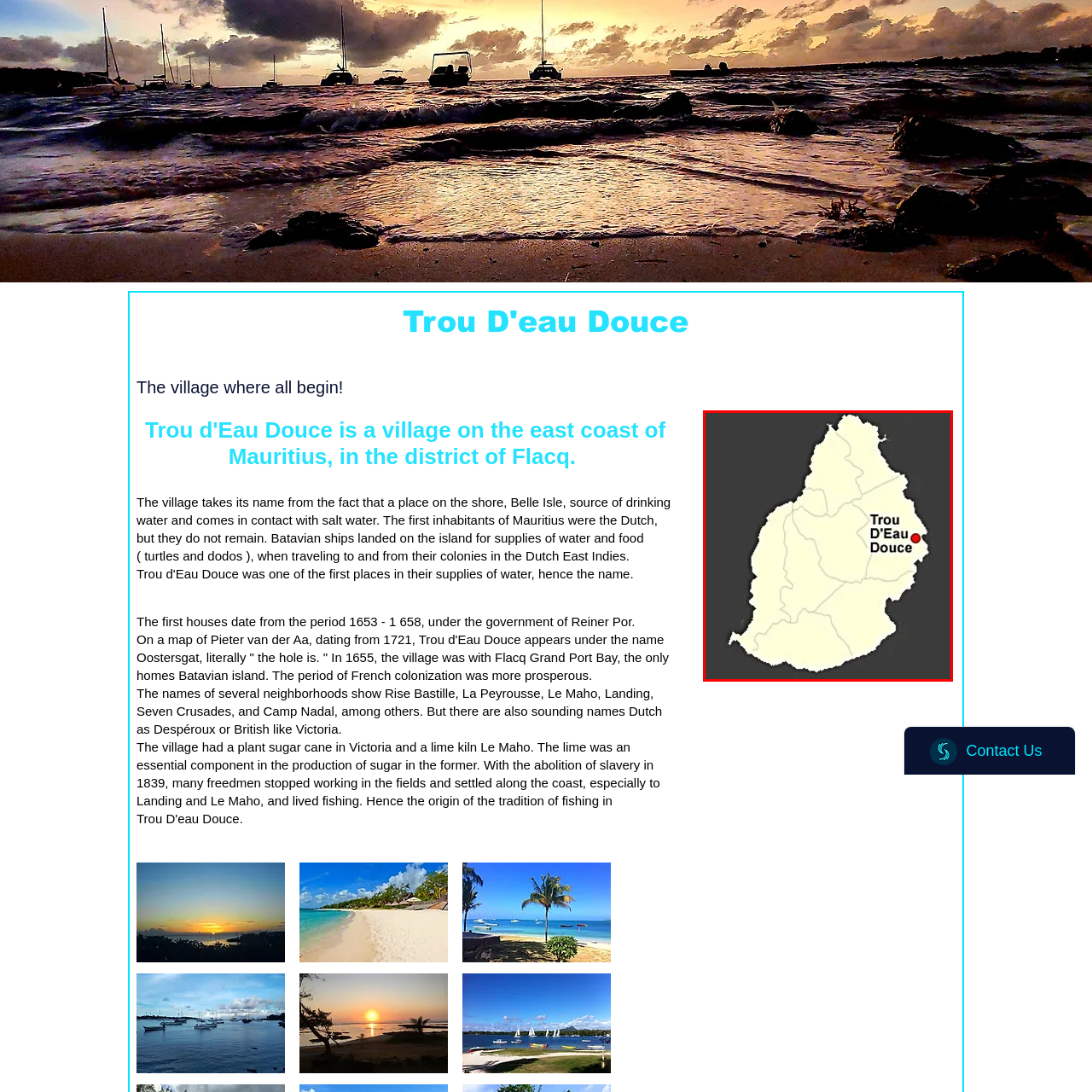Analyze the image surrounded by the red outline and answer the ensuing question with as much detail as possible based on the image:
What is the name of the freshwater source near Trou D'Eau Douce?

According to the caption, Trou D'Eau Douce takes its name from the freshwater source located nearby, which is called Belle Isle.